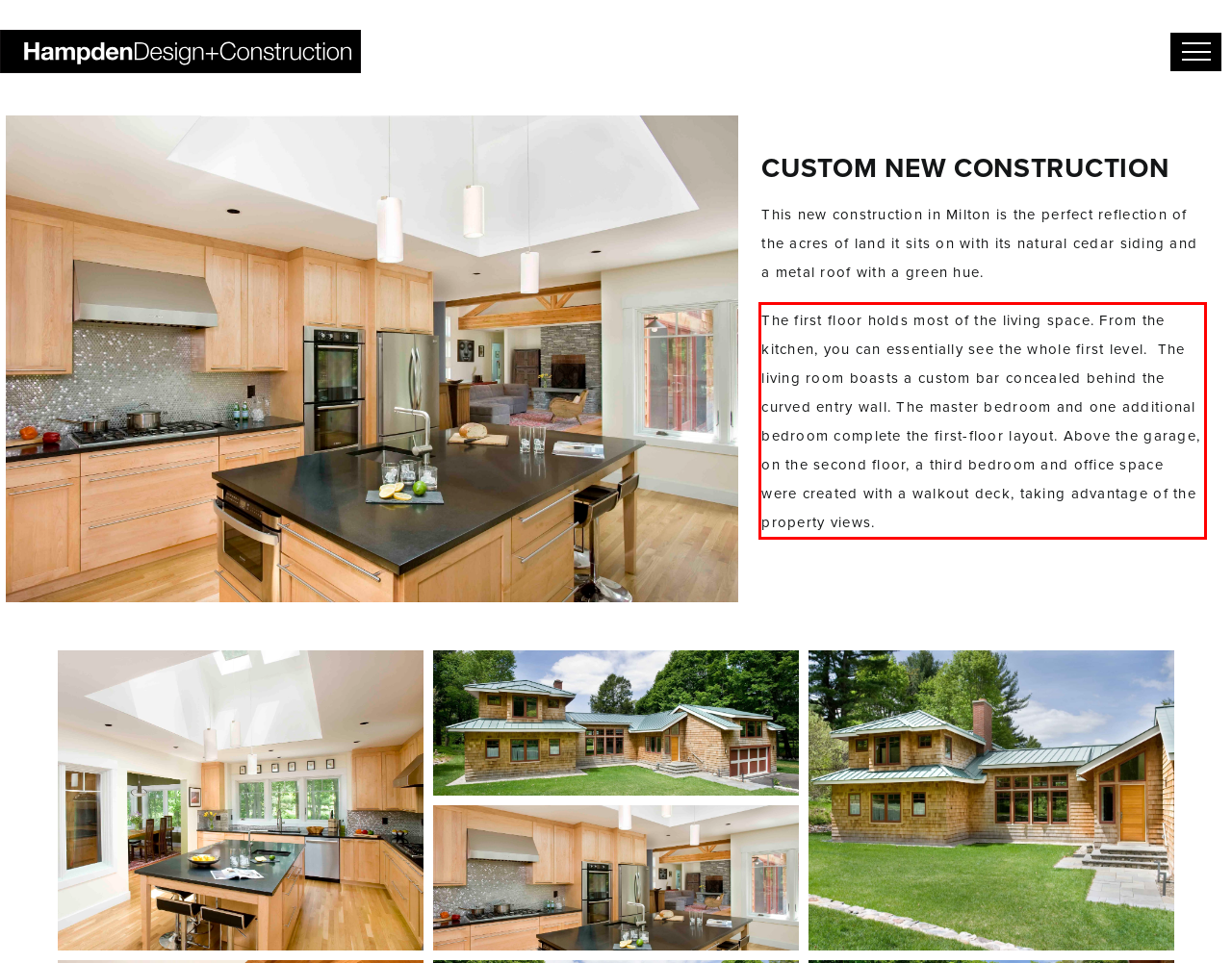The screenshot provided shows a webpage with a red bounding box. Apply OCR to the text within this red bounding box and provide the extracted content.

The first floor holds most of the living space. From the kitchen, you can essentially see the whole first level. The living room boasts a custom bar concealed behind the curved entry wall. The master bedroom and one additional bedroom complete the first-floor layout. Above the garage, on the second floor, a third bedroom and office space were created with a walkout deck, taking advantage of the property views.